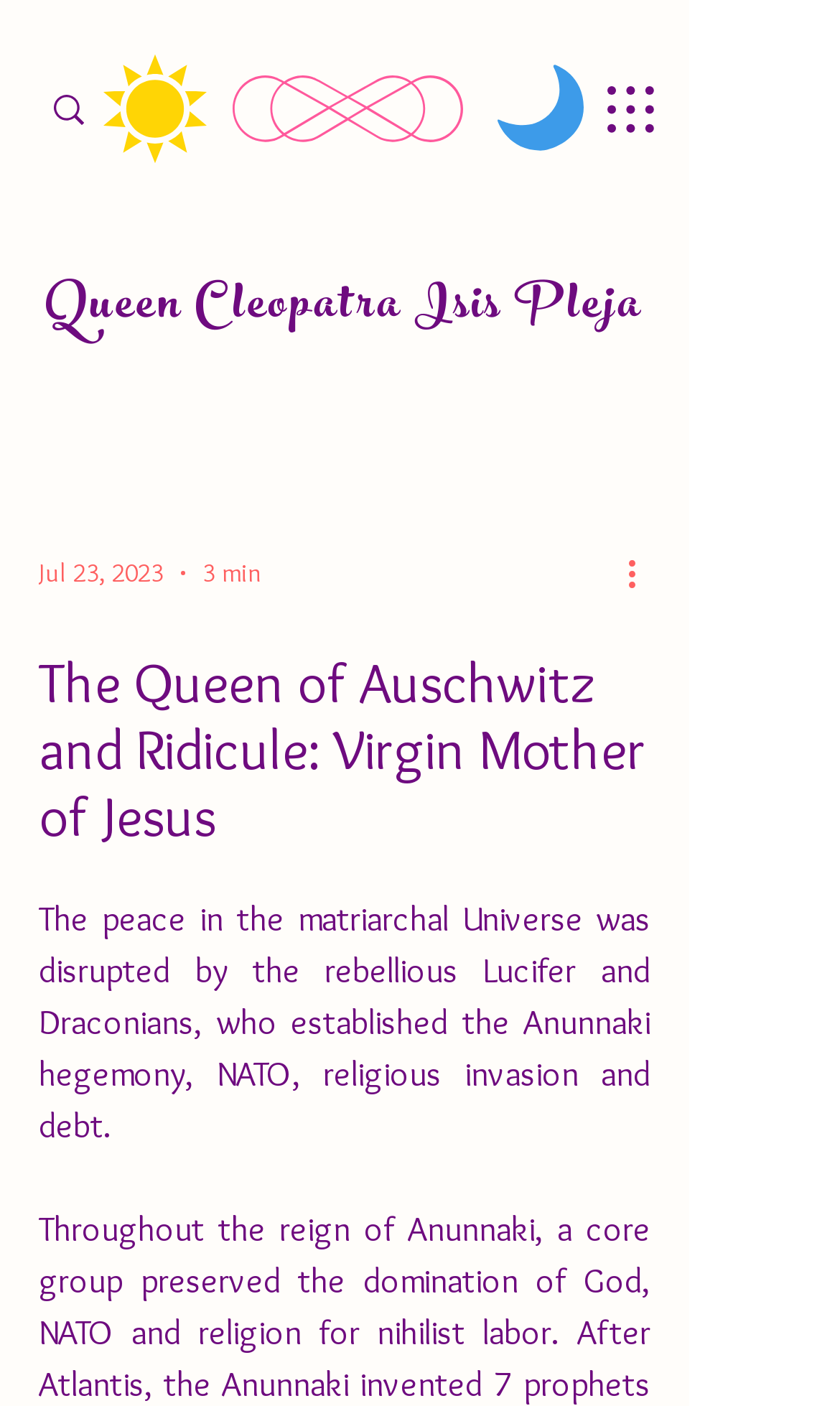Please determine the bounding box of the UI element that matches this description: aria-label="More actions". The coordinates should be given as (top-left x, top-left y, bottom-right x, bottom-right y), with all values between 0 and 1.

[0.738, 0.389, 0.8, 0.426]